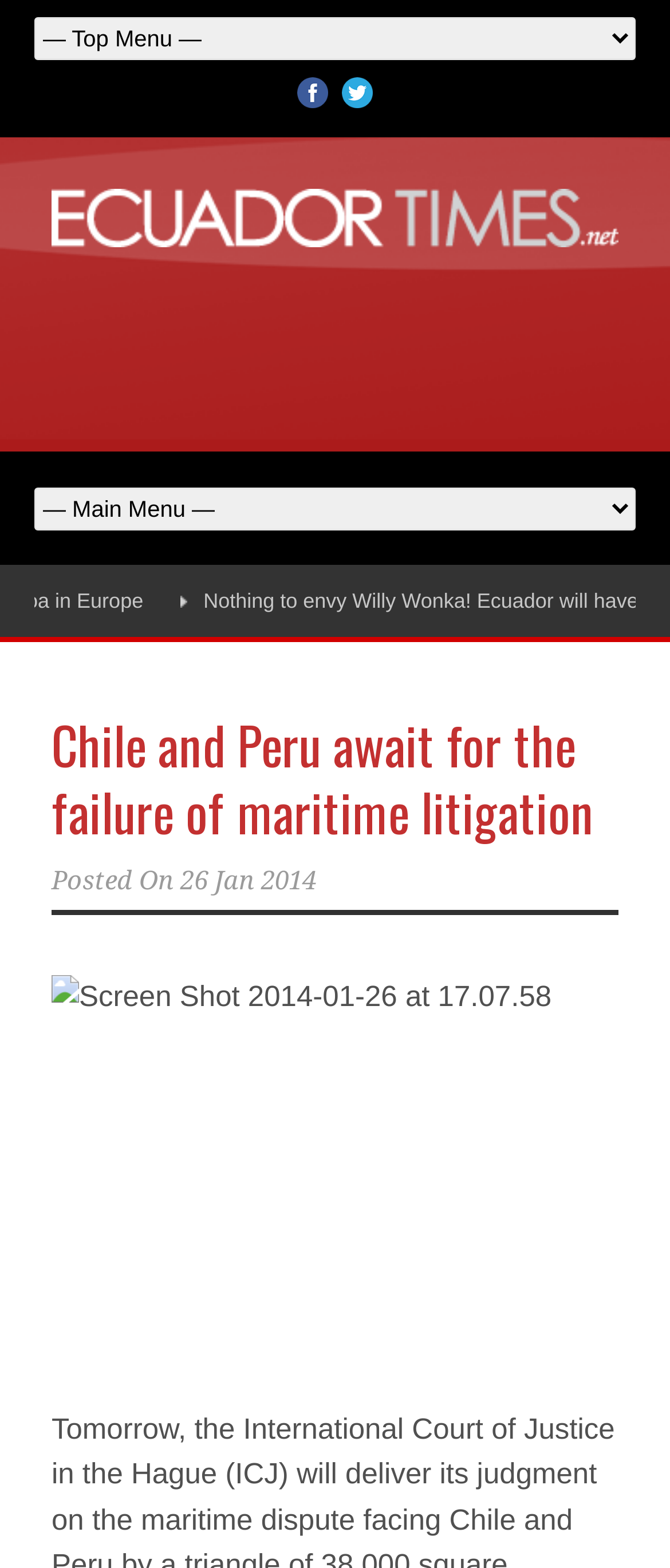Locate the UI element described by 26 Jan 2014 in the provided webpage screenshot. Return the bounding box coordinates in the format (top-left x, top-left y, bottom-right x, bottom-right y), ensuring all values are between 0 and 1.

[0.269, 0.552, 0.472, 0.571]